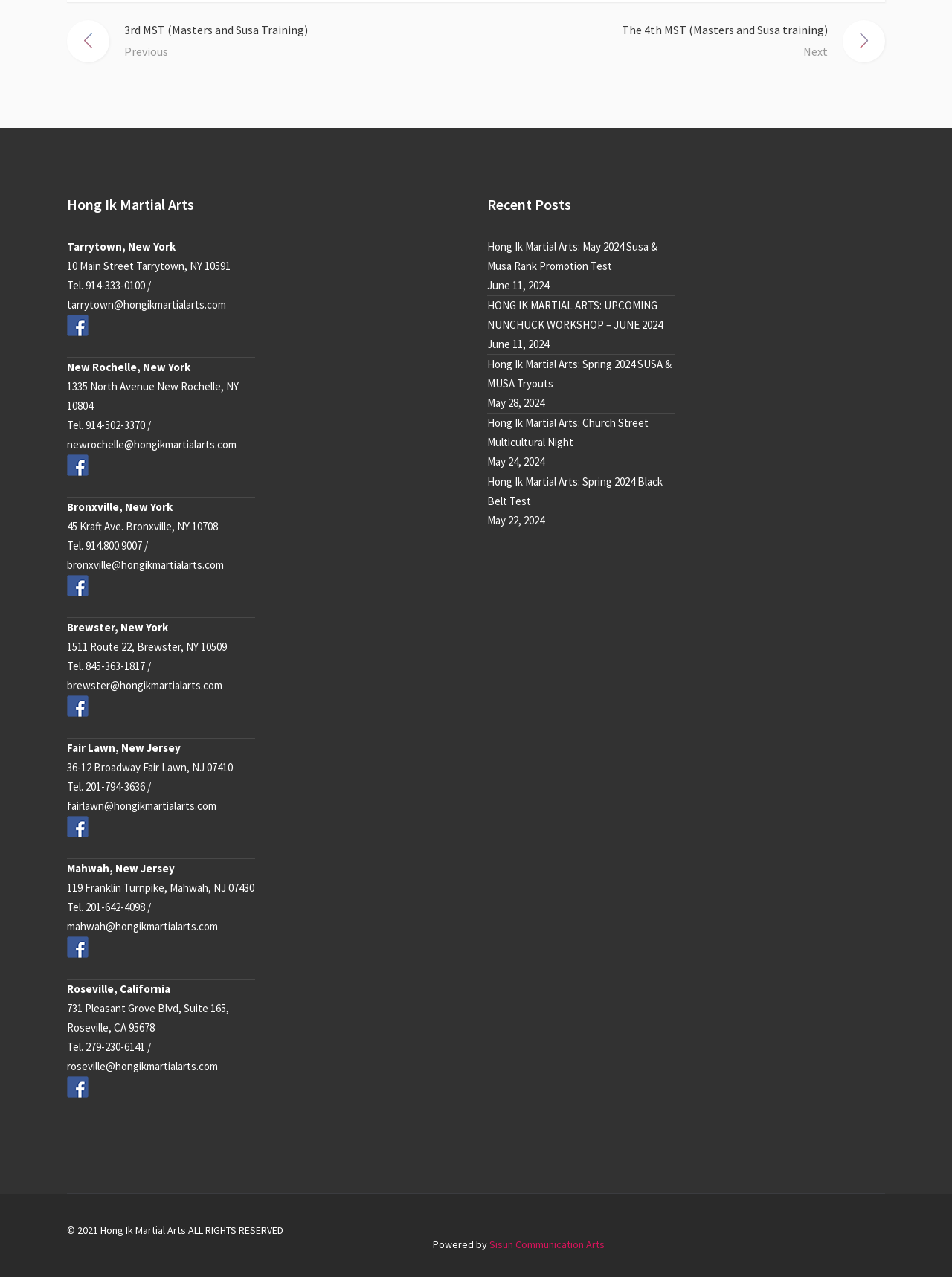Who powers the website of Hong Ik Martial Arts?
Could you answer the question in a detailed manner, providing as much information as possible?

The website of Hong Ik Martial Arts is powered by Sisun Communication Arts, as indicated by the link element 'Sisun Communication Arts' with bounding box coordinates [0.514, 0.969, 0.635, 0.979] in the footer section.